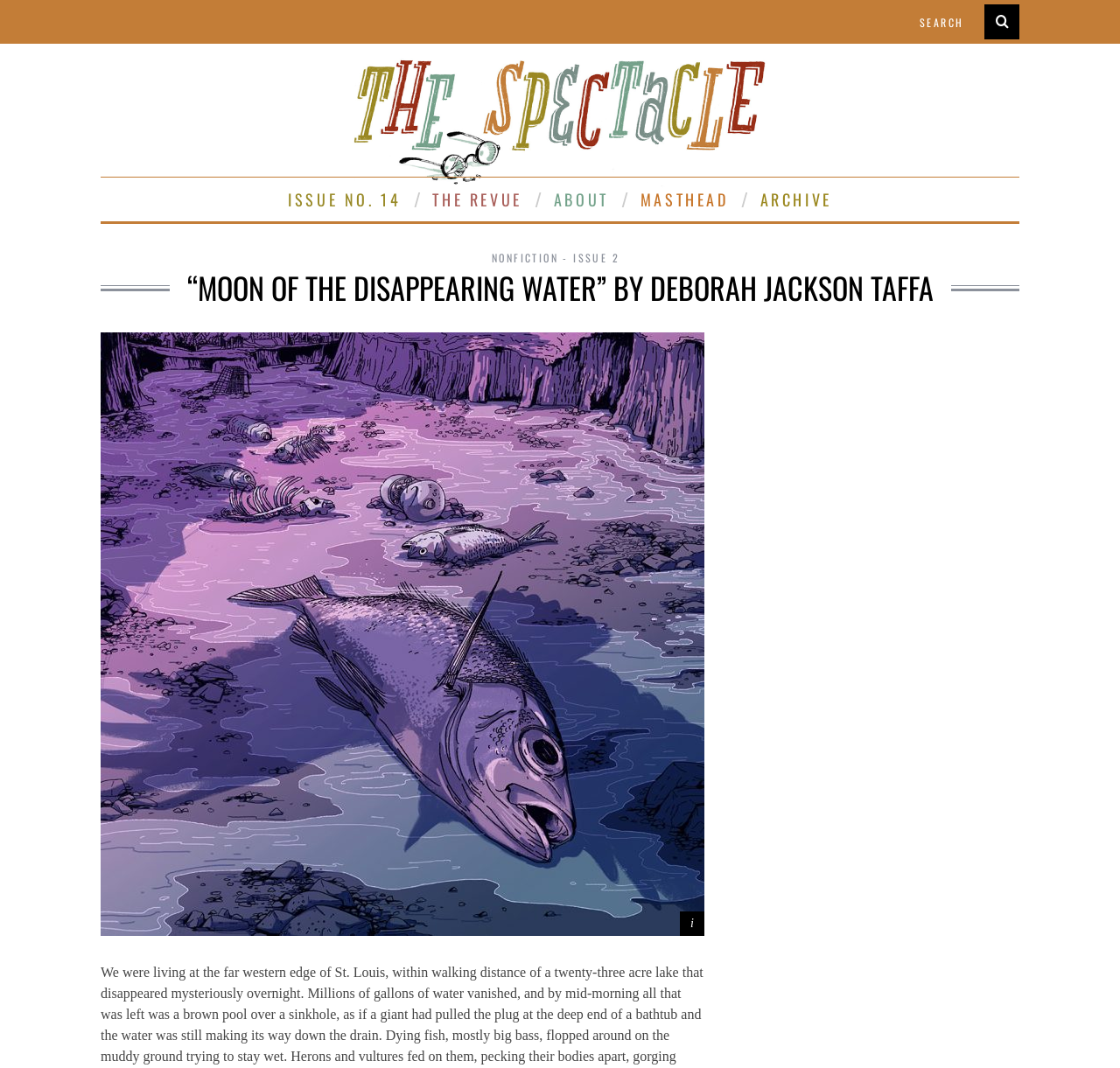Give a one-word or short phrase answer to this question: 
What is the issue number?

14